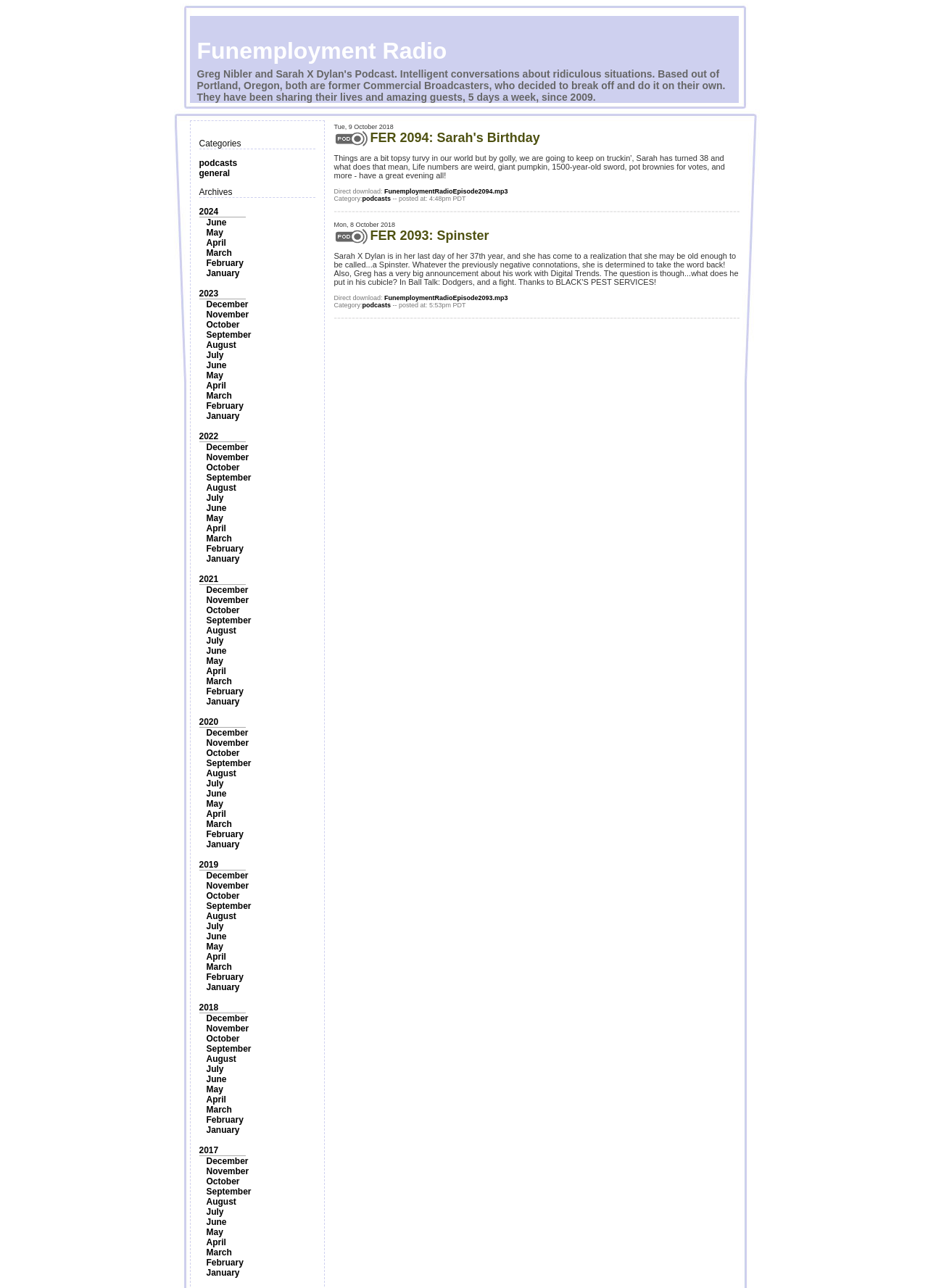Please reply to the following question with a single word or a short phrase:
What is the earliest month listed in the archives?

January